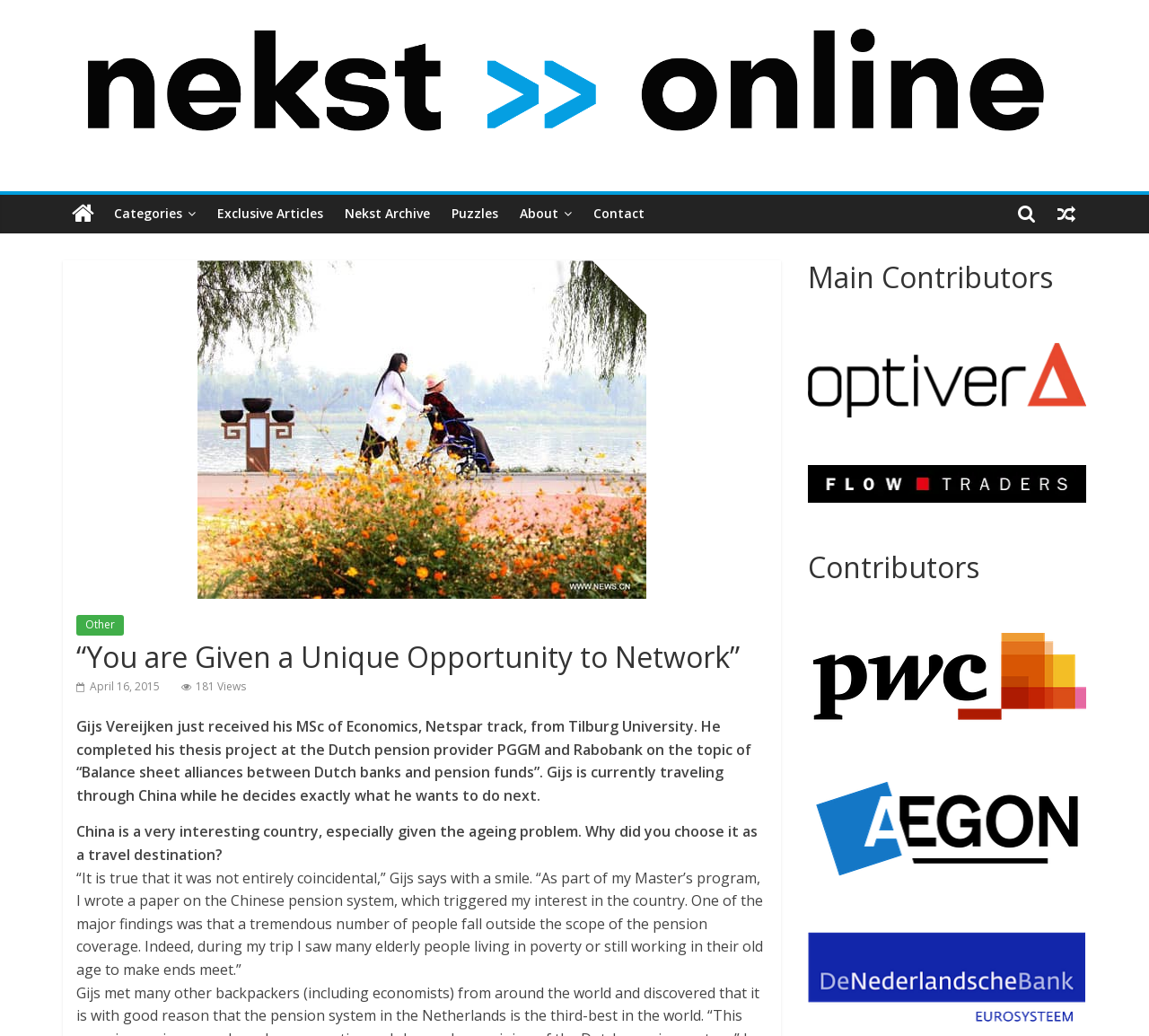Please identify the bounding box coordinates for the region that you need to click to follow this instruction: "Read Gijs Vereijken's article".

[0.066, 0.691, 0.654, 0.777]